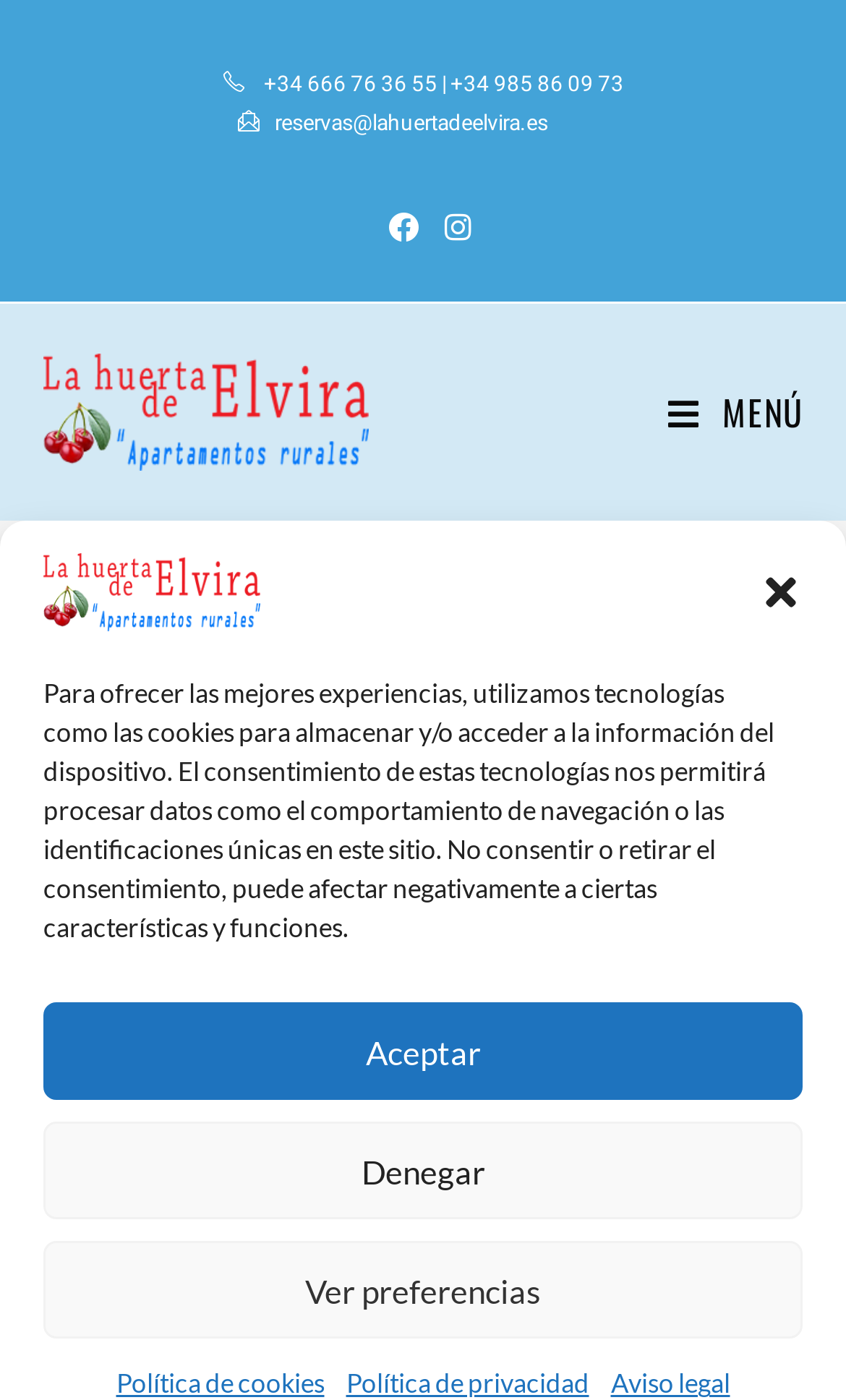Generate a thorough caption detailing the webpage content.

This webpage appears to be an error page, specifically a 404 page not found error. At the top left, there is a link to "Apartamentos Rurales La Huerta de Elvira" accompanied by an image with the same name. On the top right, there is a button to close the window.

Below the top section, there is a static text block explaining the use of technologies like cookies to store and access device information, and how consent or withdrawal of consent may affect certain features and functions. This text block is followed by three buttons: "Aceptar", "Denegar", and "Ver preferencias".

On the middle left, there are two static text blocks displaying contact information: a phone number "+34 666 76 36 55 | +34 985 86 09 73" and an email address "reservas@lahuertadeelvira.es".

Below the contact information, there is a list of social media links, including Facebook and Instagram, which open in new tabs. Next to the social media links, there is a layout table with a link, but no descriptive text.

On the top right, there is a link to a mobile menu, accompanied by the text "MENÚ". Below this, there is a header section with three headings: "404: Página no encontrada", "¡Página no encontrada!", and two static text blocks apologizing for the page not being available and suggesting a new search.